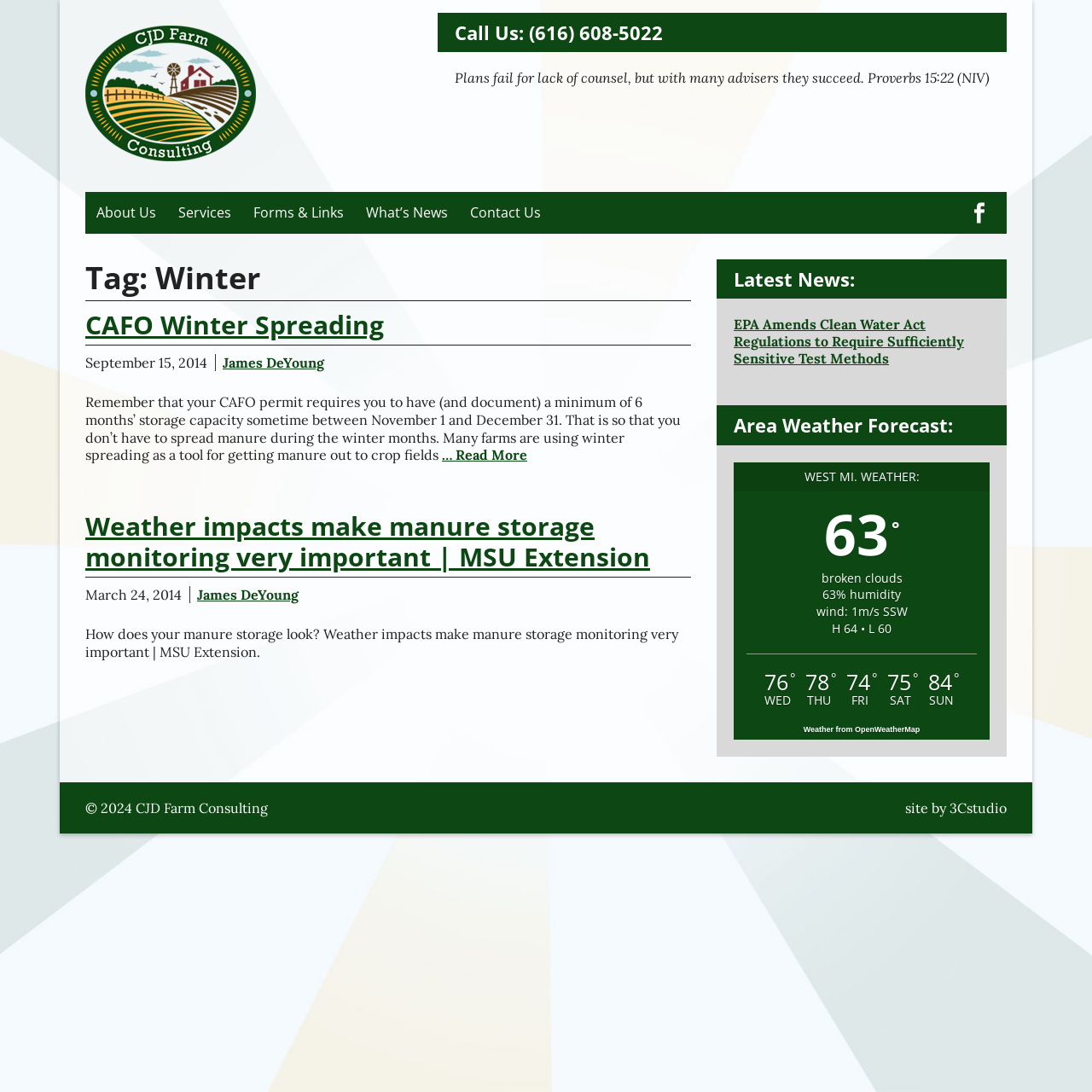Specify the bounding box coordinates (top-left x, top-left y, bottom-right x, bottom-right y) of the UI element in the screenshot that matches this description: CAFO Winter Spreading

[0.078, 0.281, 0.352, 0.313]